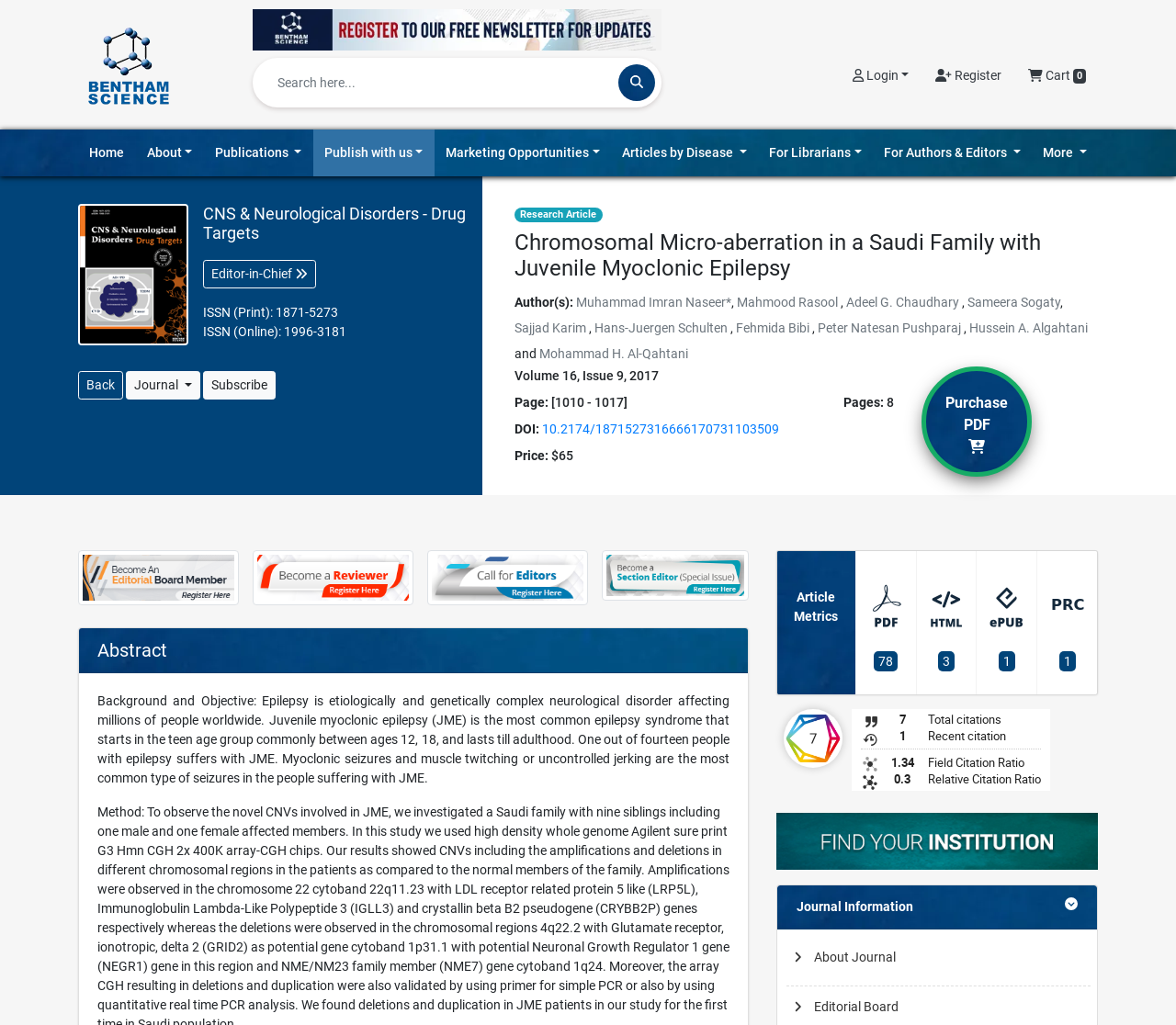Locate the bounding box coordinates of the clickable region to complete the following instruction: "Purchase the PDF."

[0.784, 0.357, 0.878, 0.465]